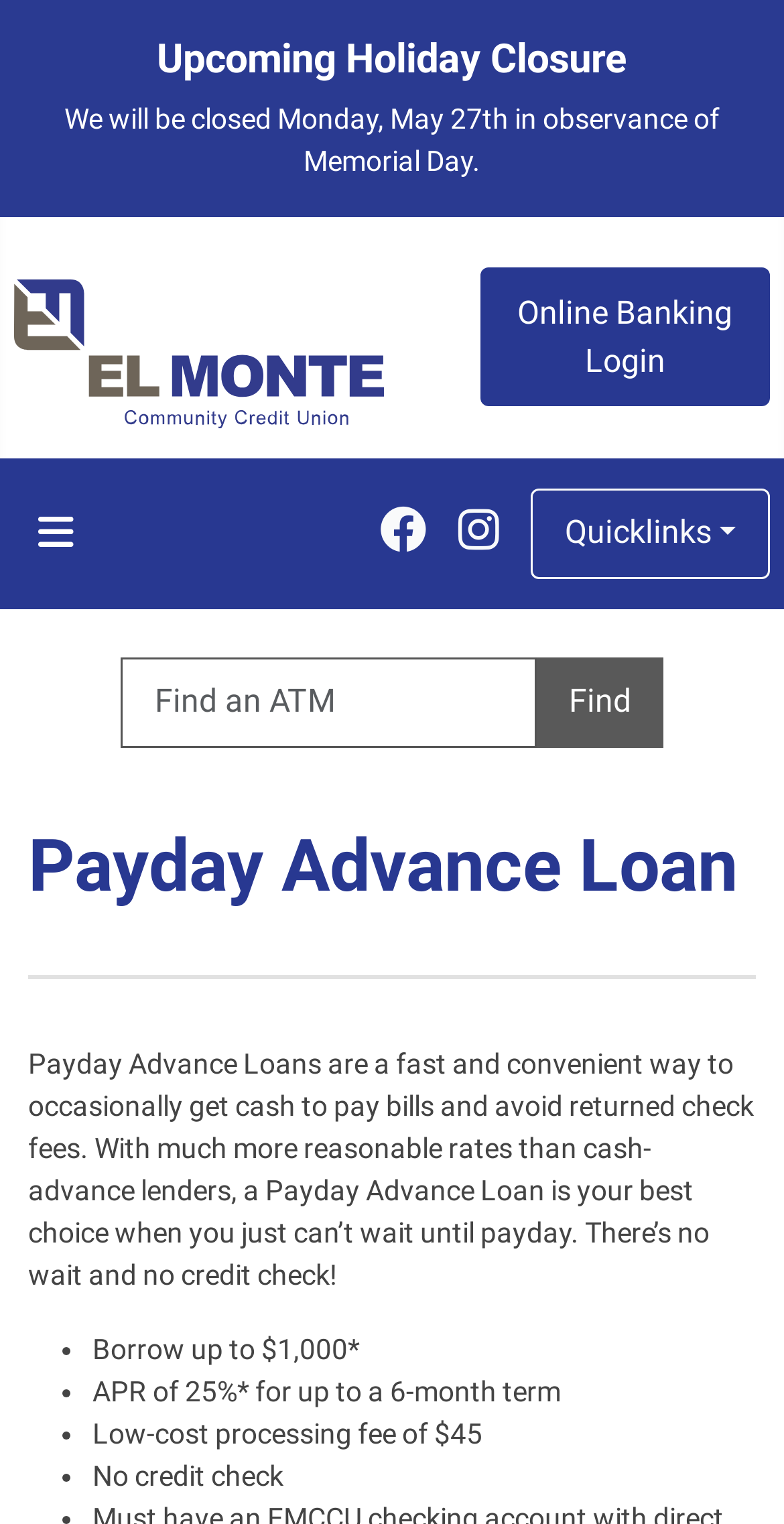Give a concise answer using one word or a phrase to the following question:
What is the holiday on May 27th?

Memorial Day